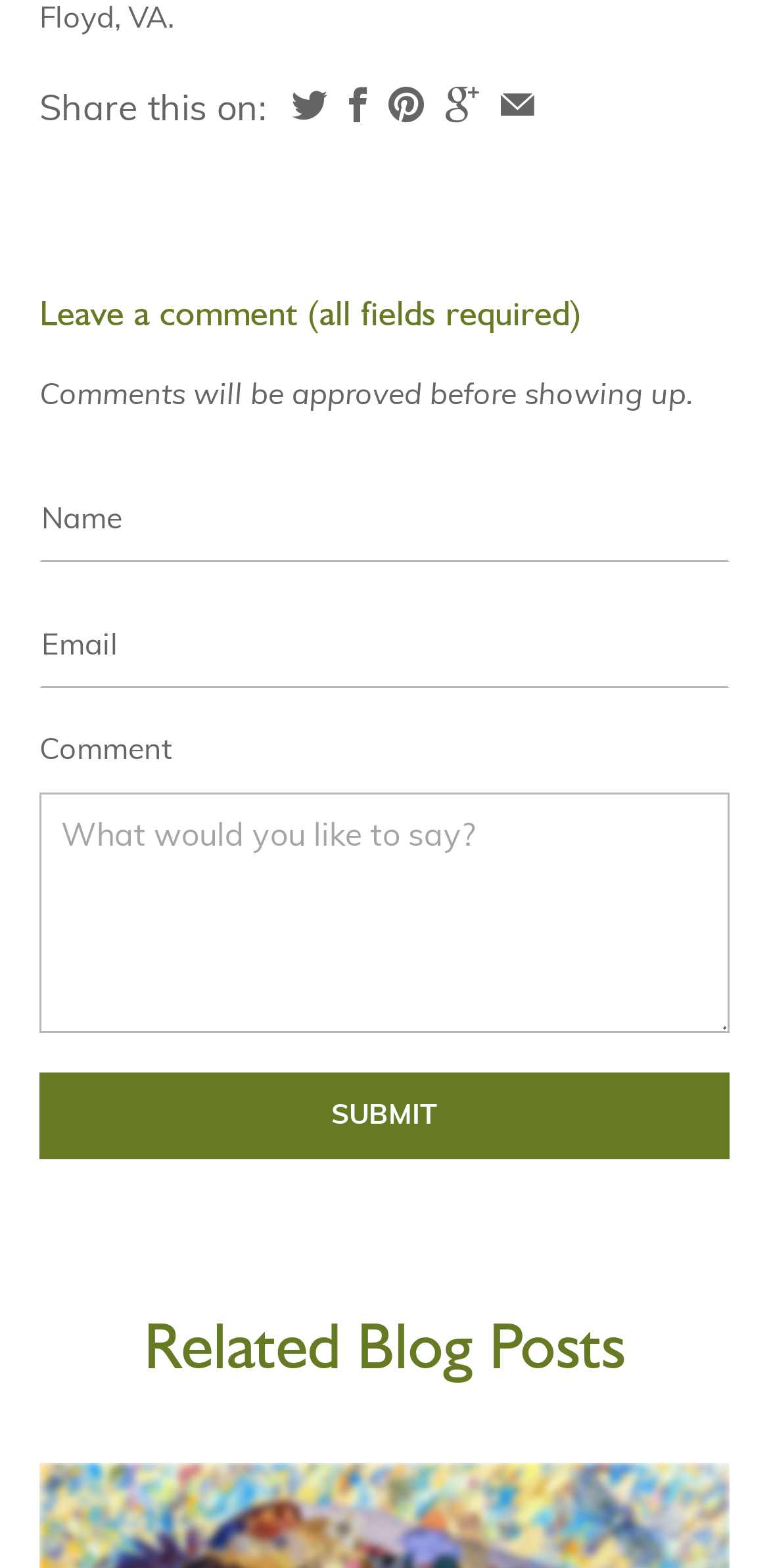What is the button at the bottom for?
Look at the image and construct a detailed response to the question.

The button at the bottom, with the text 'SUBMIT' inside, is for submitting the comment after filling in the required fields.